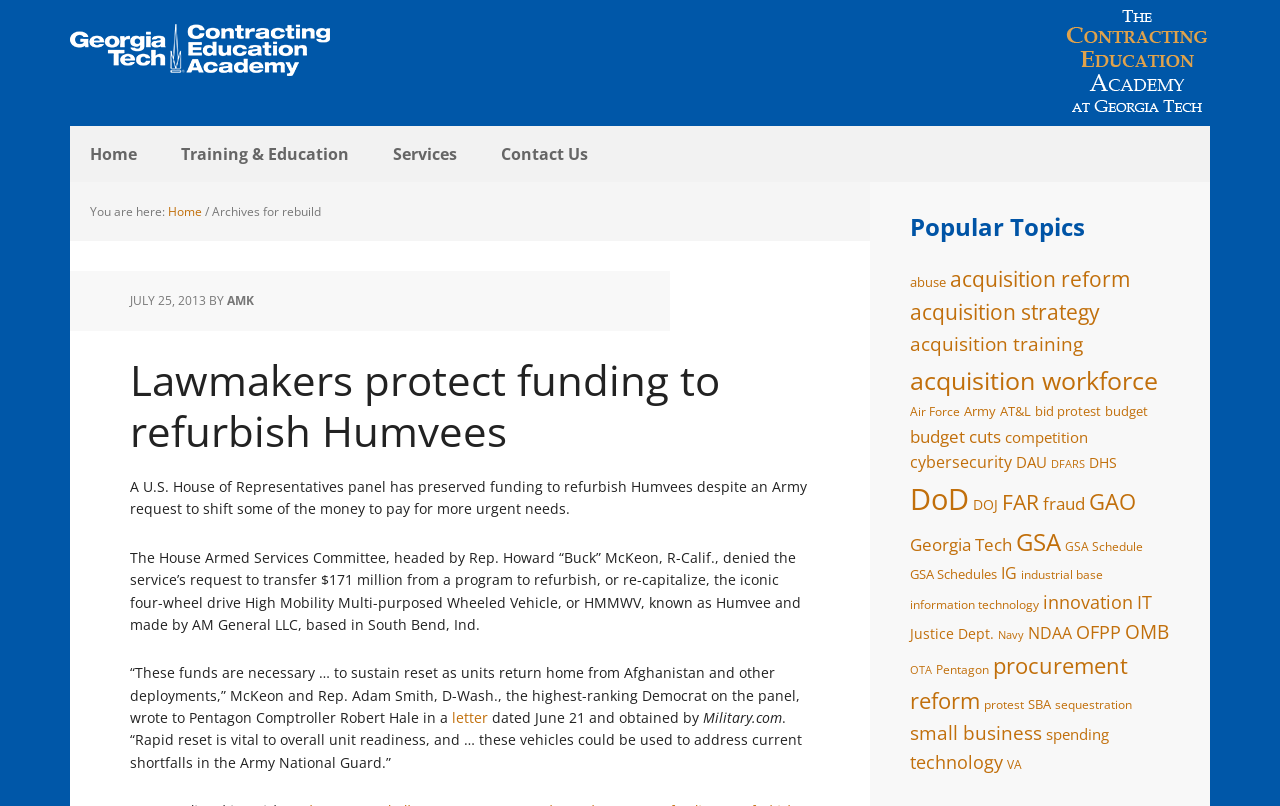Kindly determine the bounding box coordinates of the area that needs to be clicked to fulfill this instruction: "Visit WordPress website".

None